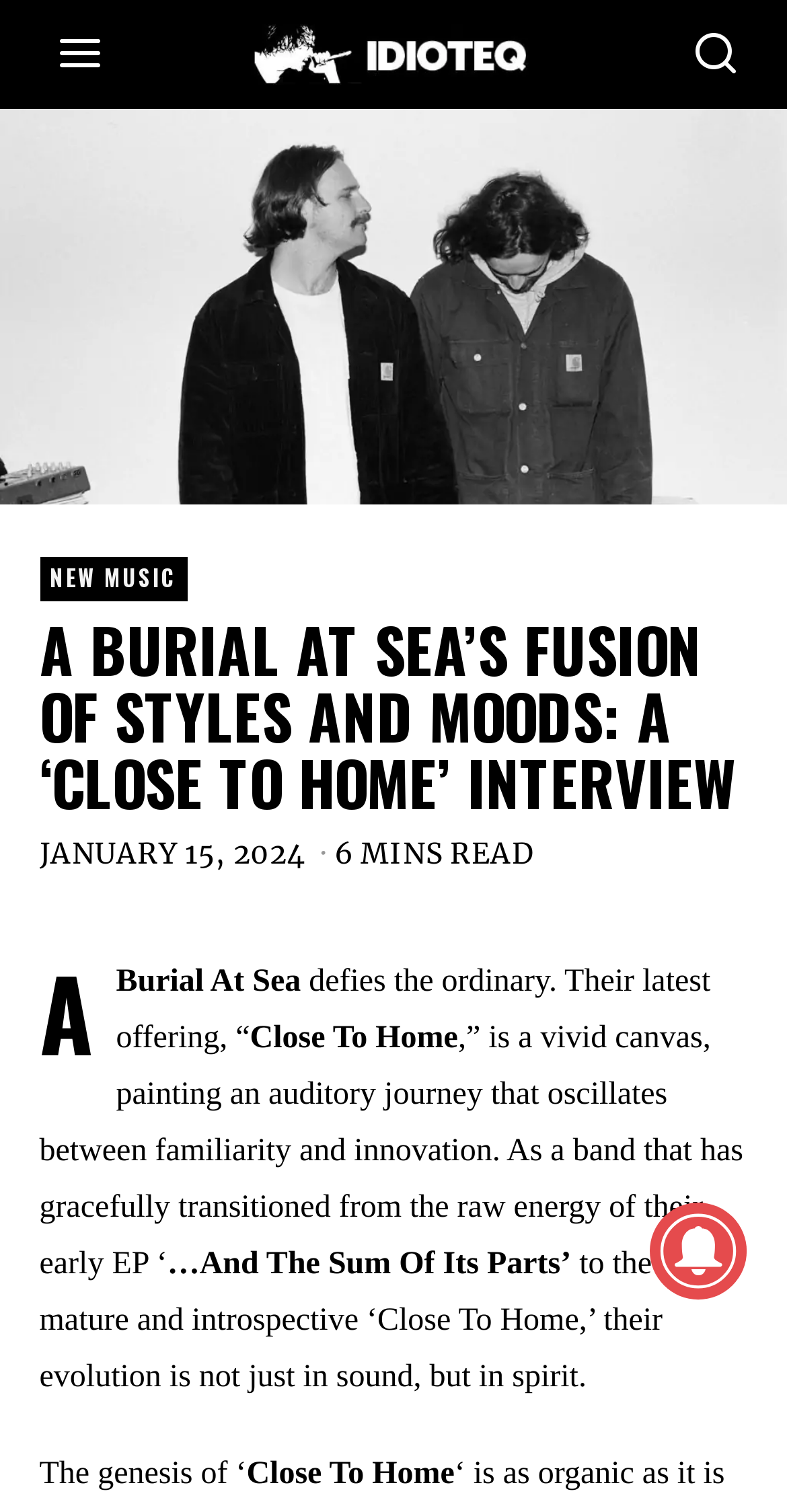How long does it take to read the article?
Look at the image and answer the question using a single word or phrase.

6 MINS READ